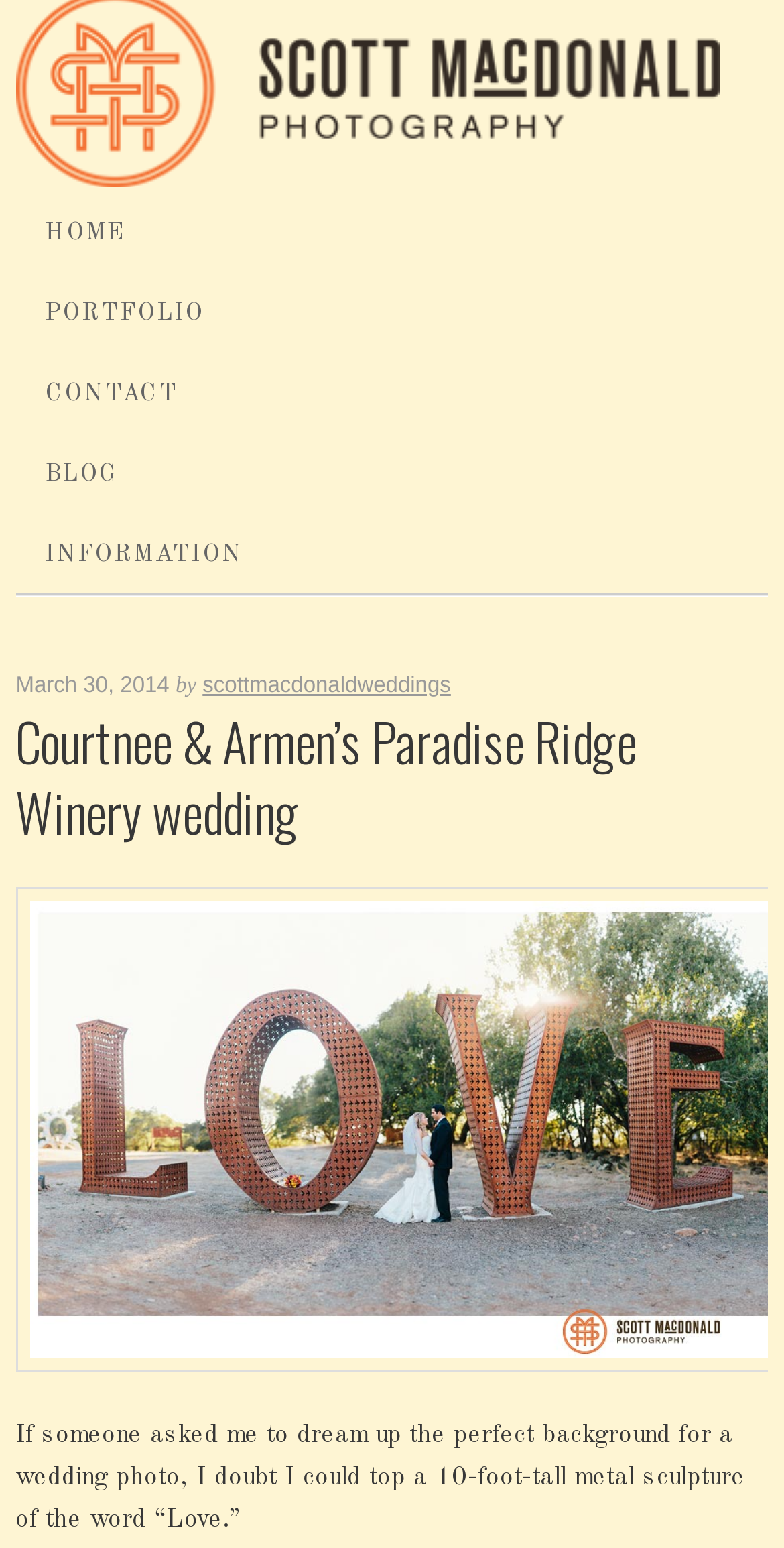Bounding box coordinates are specified in the format (top-left x, top-left y, bottom-right x, bottom-right y). All values are floating point numbers bounded between 0 and 1. Please provide the bounding box coordinate of the region this sentence describes: alt="Scott MacDonald wedding photography"

[0.02, 0.09, 0.917, 0.129]